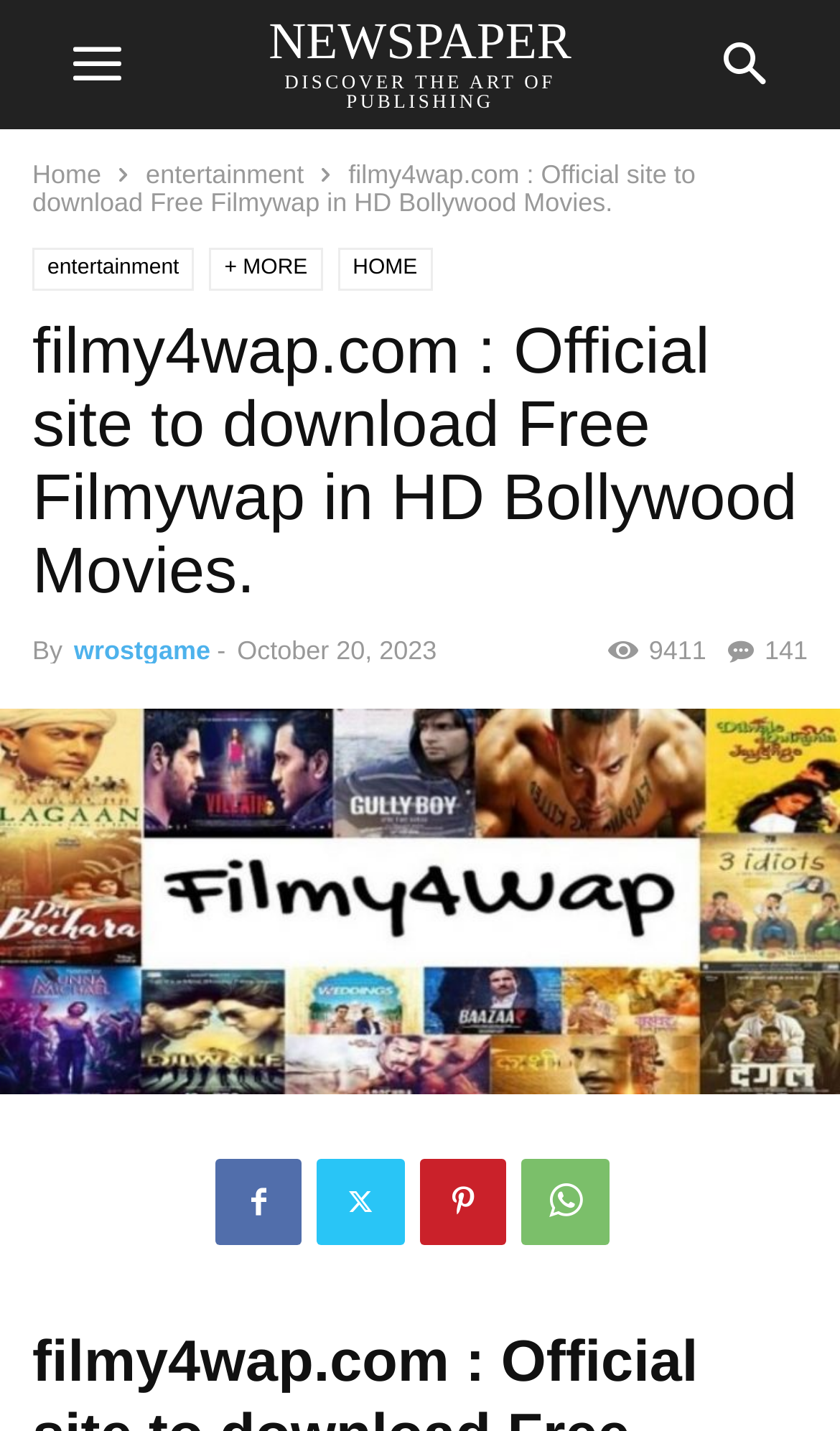Please indicate the bounding box coordinates of the element's region to be clicked to achieve the instruction: "Click on the 'entertainment' link". Provide the coordinates as four float numbers between 0 and 1, i.e., [left, top, right, bottom].

[0.174, 0.111, 0.362, 0.132]